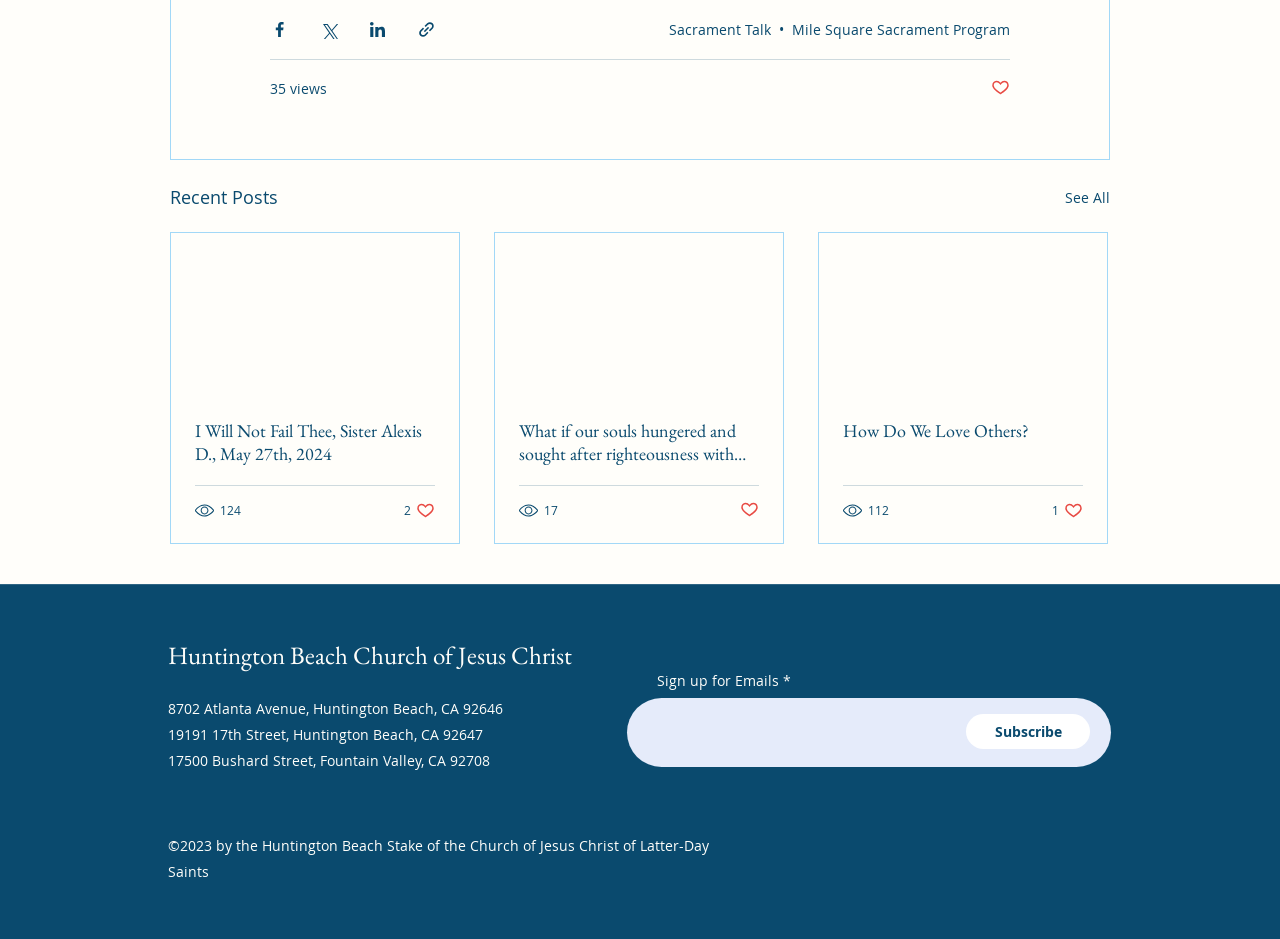What is the name of the church?
Look at the screenshot and respond with one word or a short phrase.

Huntington Beach Church of Jesus Christ